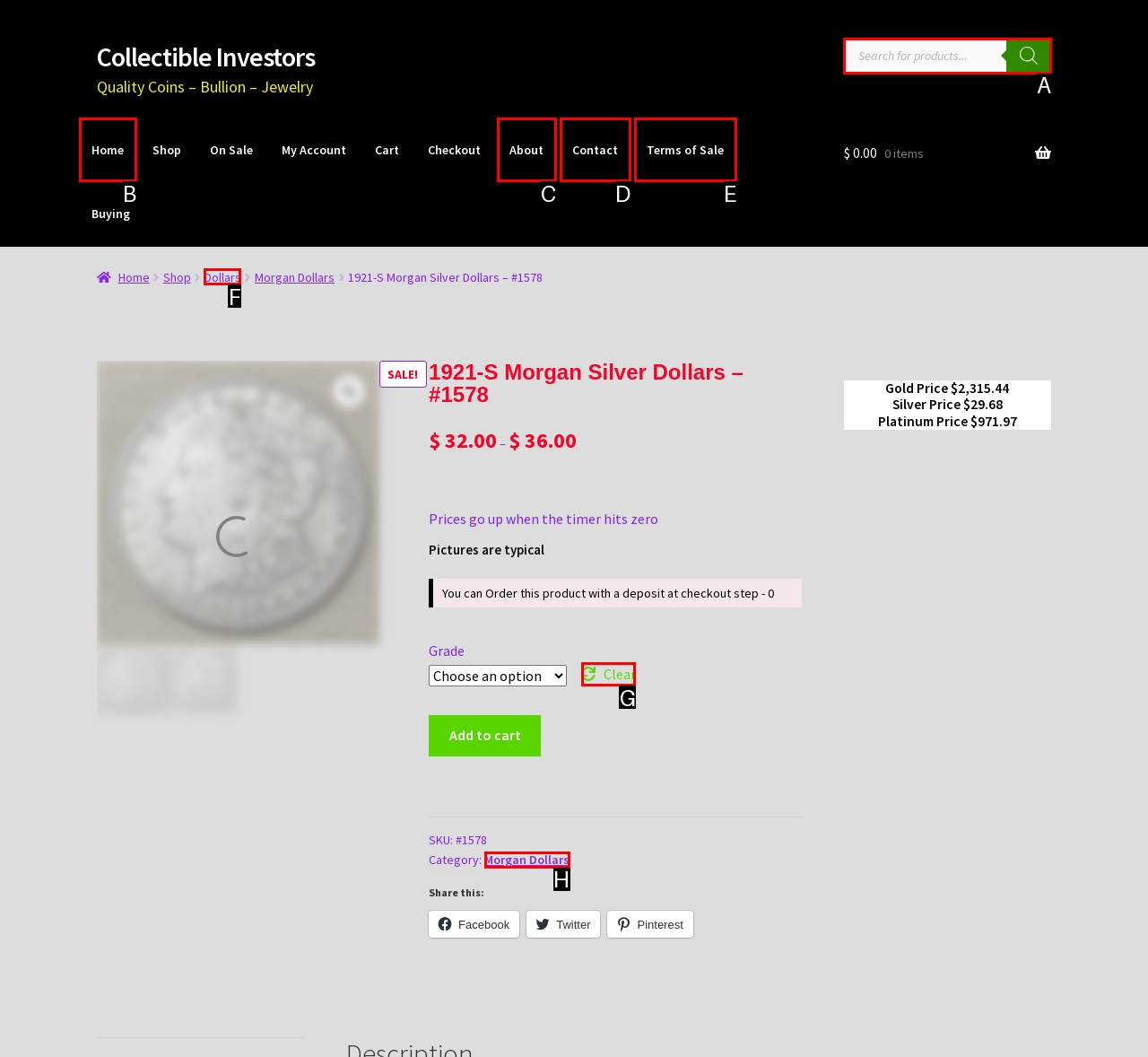For the task: Search for products, specify the letter of the option that should be clicked. Answer with the letter only.

A